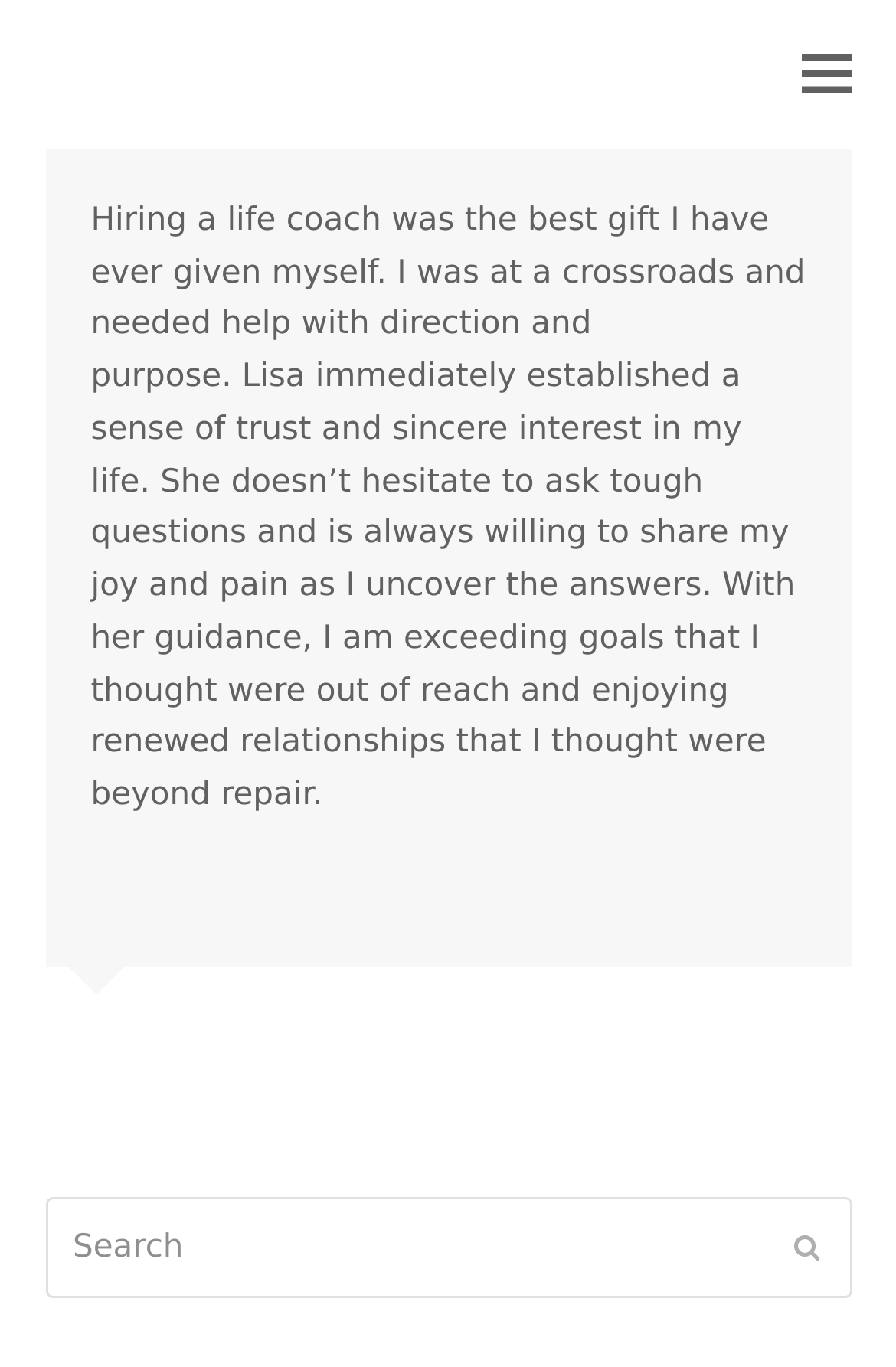Please use the details from the image to answer the following question comprehensively:
What is the function of the button 'Toggle mobile menu'?

The button 'Toggle mobile menu' is located at the top right corner of the webpage, and it is not expanded. The function of this button is to toggle the mobile menu, possibly to show or hide the menu on mobile devices.